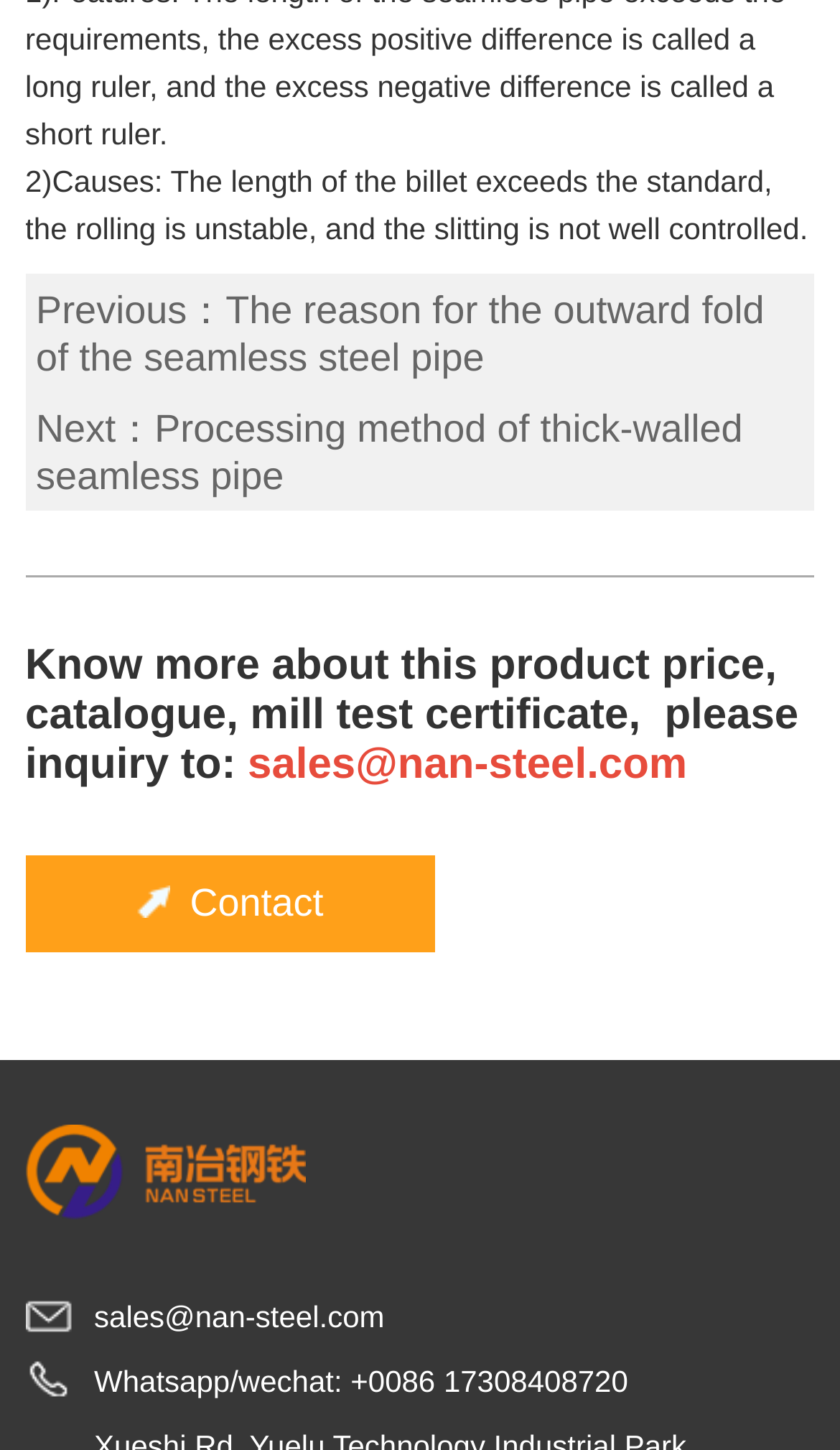Identify the bounding box coordinates of the section to be clicked to complete the task described by the following instruction: "Click the link to know the reason for the outward fold of the seamless steel pipe". The coordinates should be four float numbers between 0 and 1, formatted as [left, top, right, bottom].

[0.043, 0.199, 0.91, 0.261]